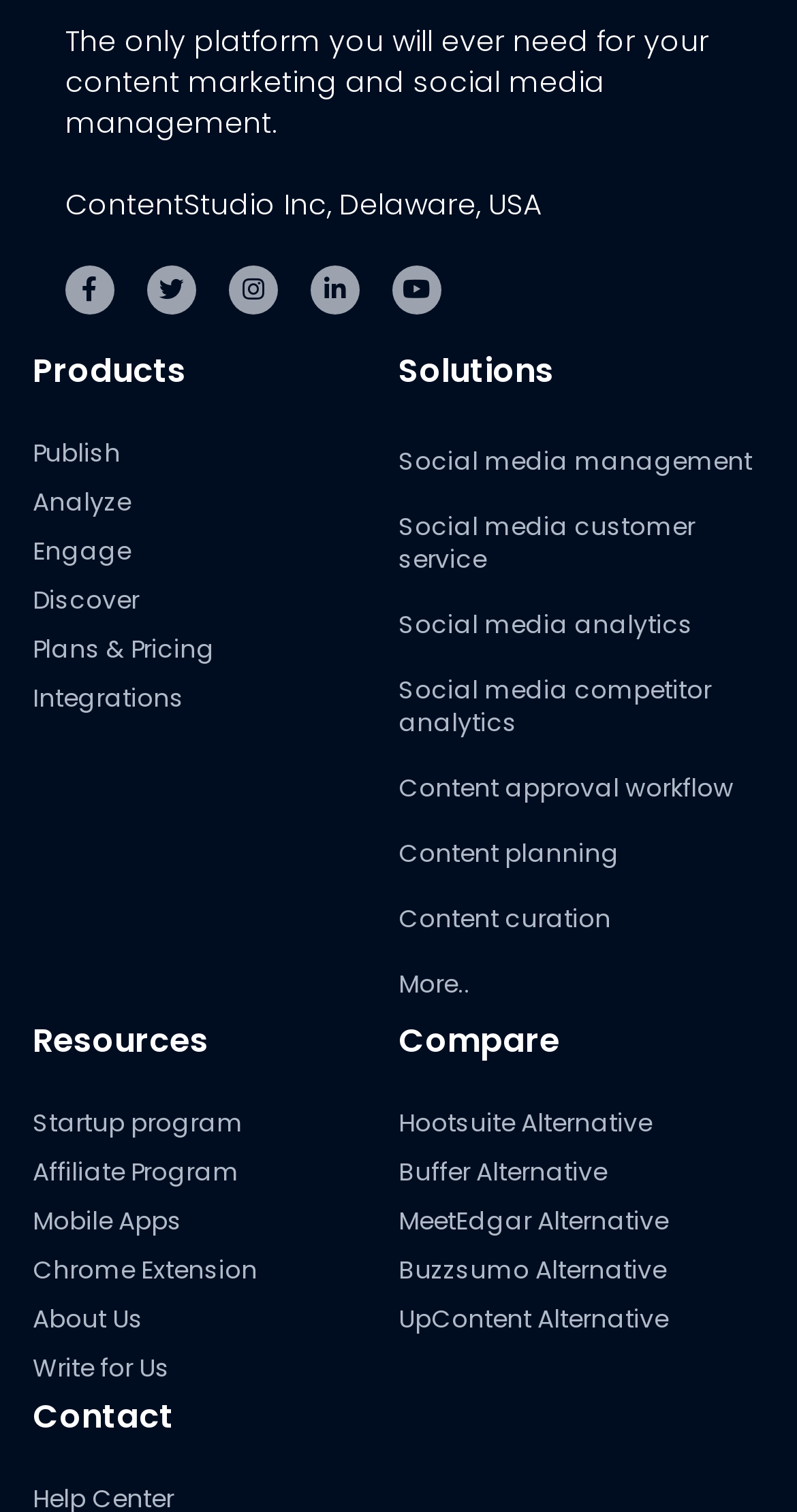Predict the bounding box coordinates of the UI element that matches this description: "Buzzsumo Alternative". The coordinates should be in the format [left, top, right, bottom] with each value between 0 and 1.

[0.5, 0.829, 0.836, 0.852]